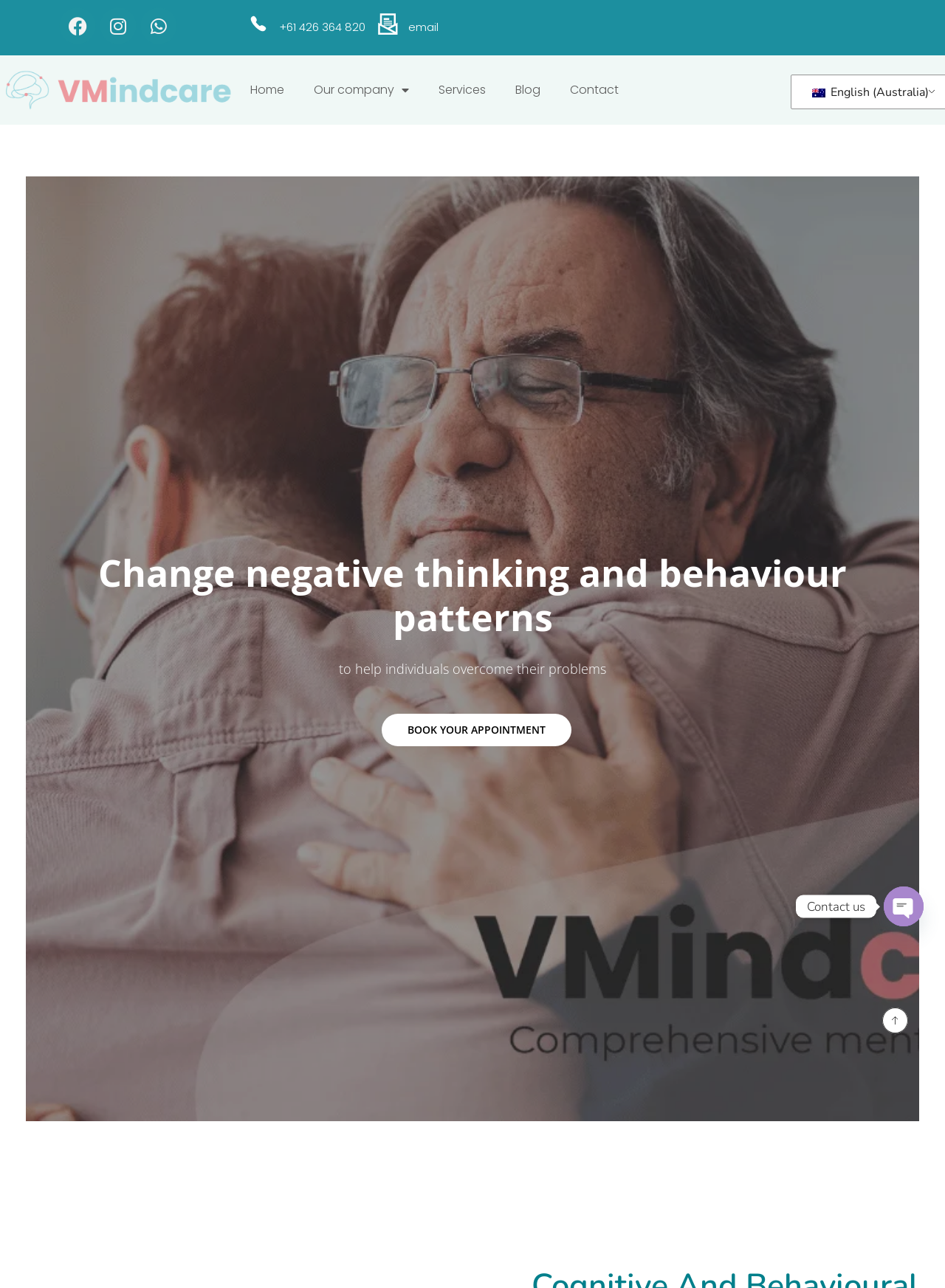Find the bounding box coordinates of the clickable area required to complete the following action: "Open the company menu".

[0.316, 0.057, 0.448, 0.083]